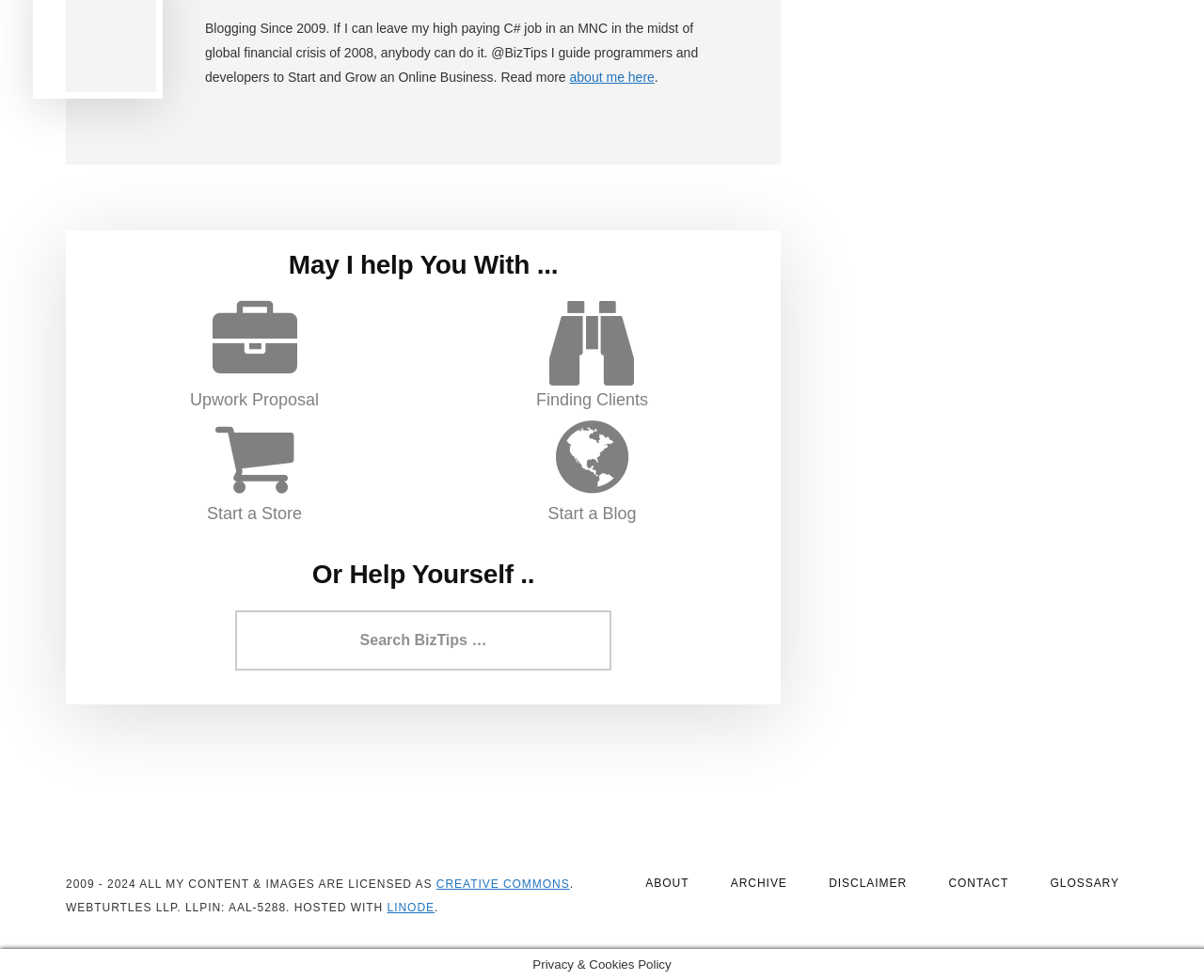Given the element description "Upwork Proposal" in the screenshot, predict the bounding box coordinates of that UI element.

[0.078, 0.307, 0.345, 0.417]